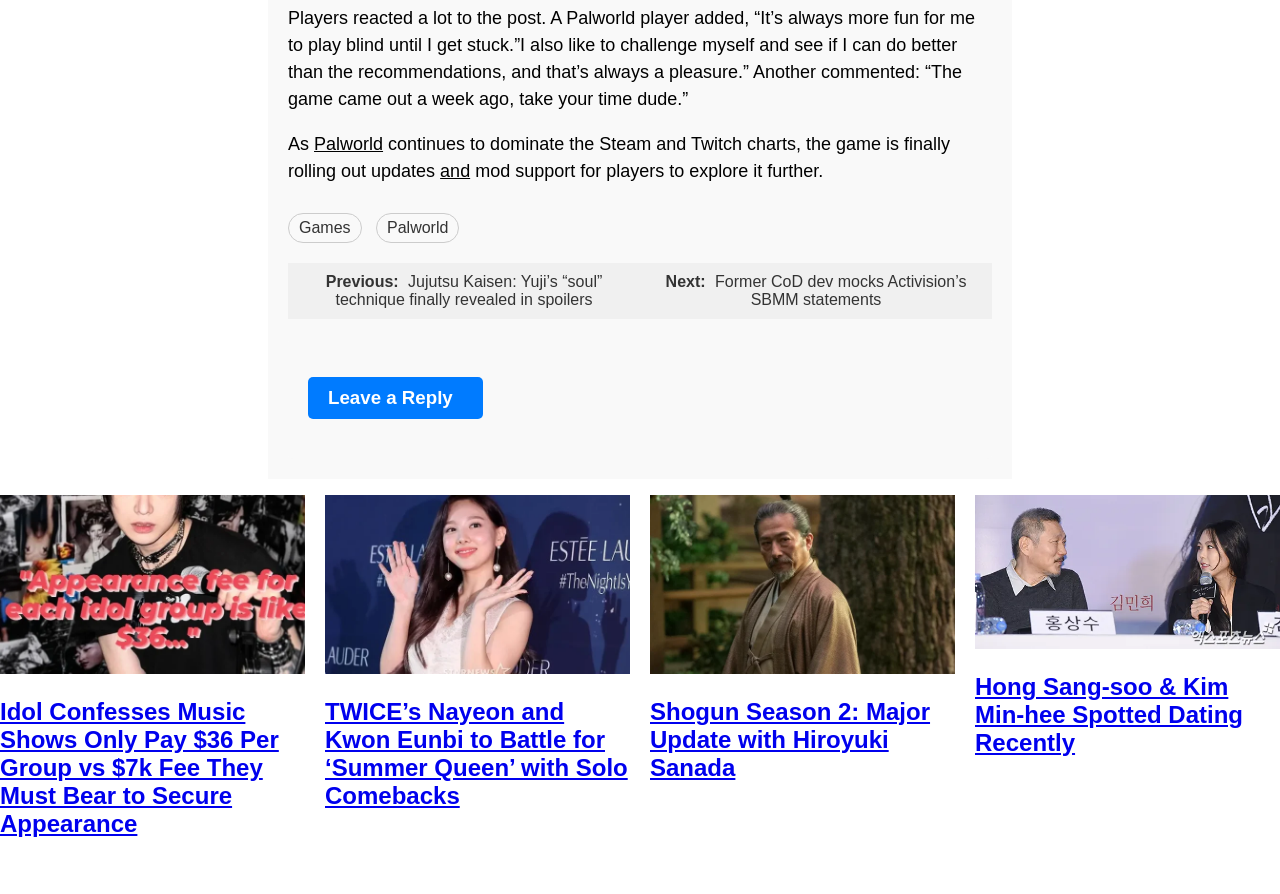Please provide the bounding box coordinates for the element that needs to be clicked to perform the instruction: "Click on the 'Games' link". The coordinates must consist of four float numbers between 0 and 1, formatted as [left, top, right, bottom].

[0.225, 0.238, 0.282, 0.271]